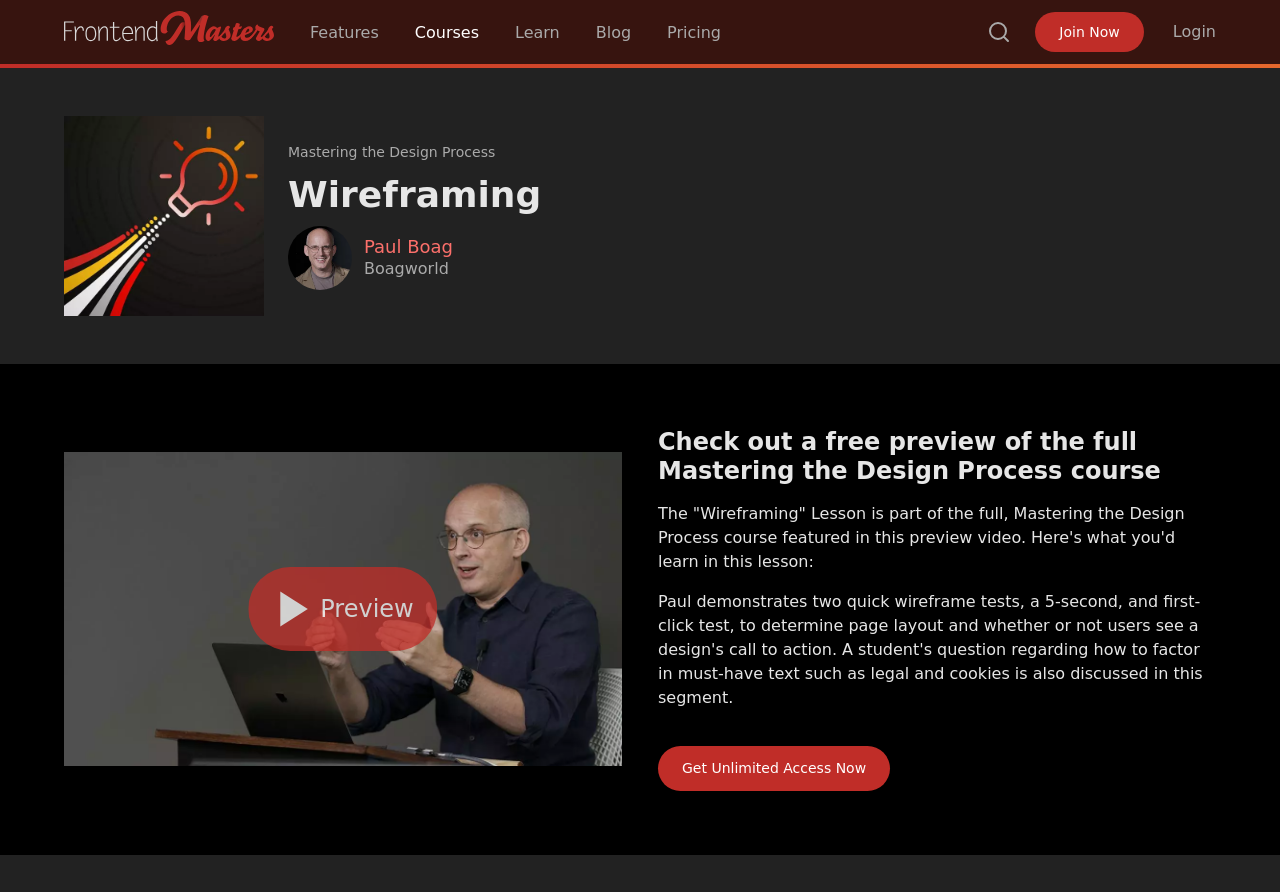Highlight the bounding box coordinates of the region I should click on to meet the following instruction: "Search for something".

[0.771, 0.022, 0.79, 0.049]